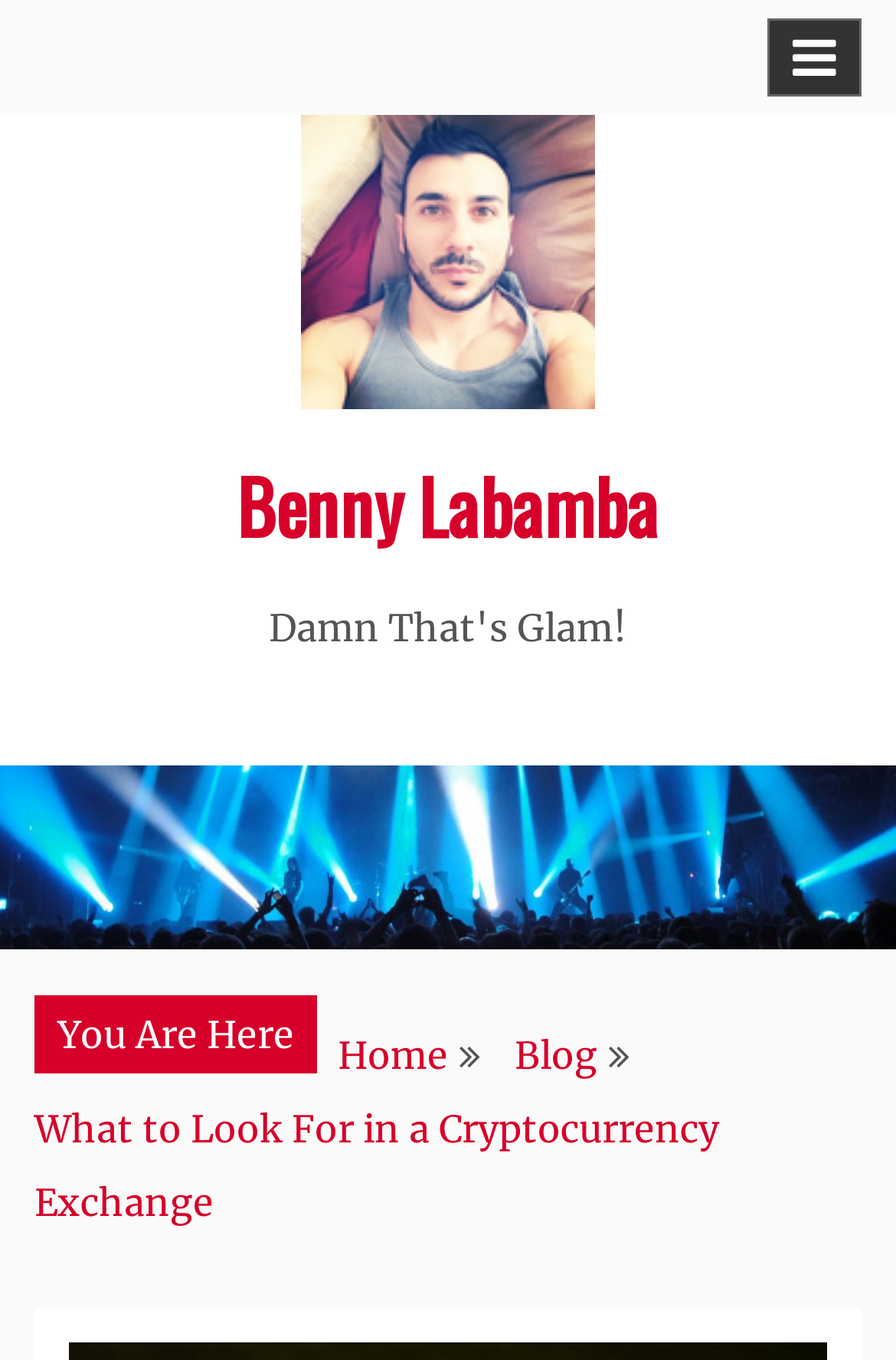How many images of the author are on the webpage?
Can you give a detailed and elaborate answer to the question?

There are two images of the author on the webpage: one is located at the top-left corner, and the other is located at the top-center of the webpage.